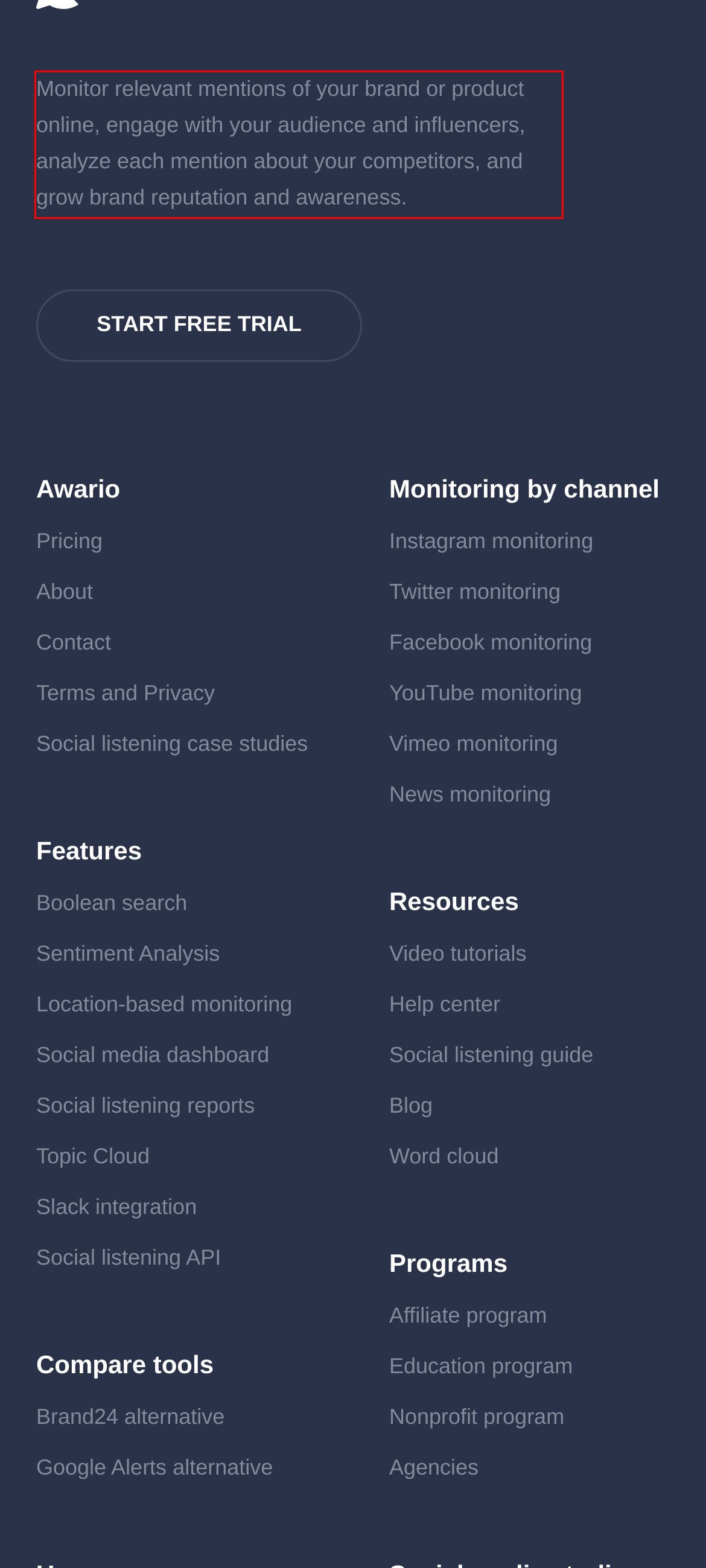Examine the webpage screenshot, find the red bounding box, and extract the text content within this marked area.

Monitor relevant mentions of your brand or product online, engage with your audience and influencers, analyze each mention about your competitors, and grow brand reputation and awareness.